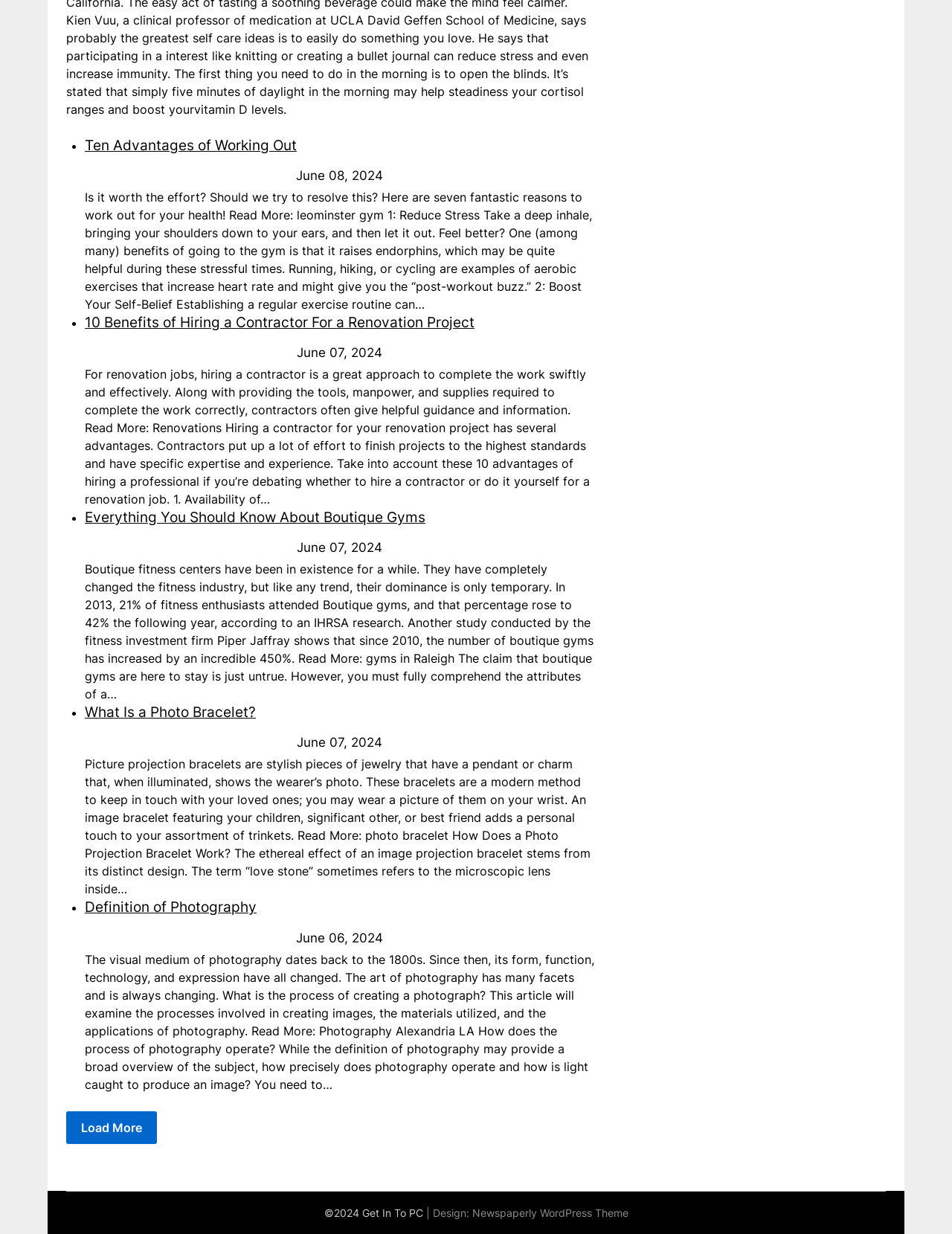What is the name of the WordPress theme used by this webpage?
Kindly offer a detailed explanation using the data available in the image.

I found a link at the bottom of the page that reads 'Newspaperly WordPress Theme', which suggests that this is the name of the WordPress theme used by this webpage.